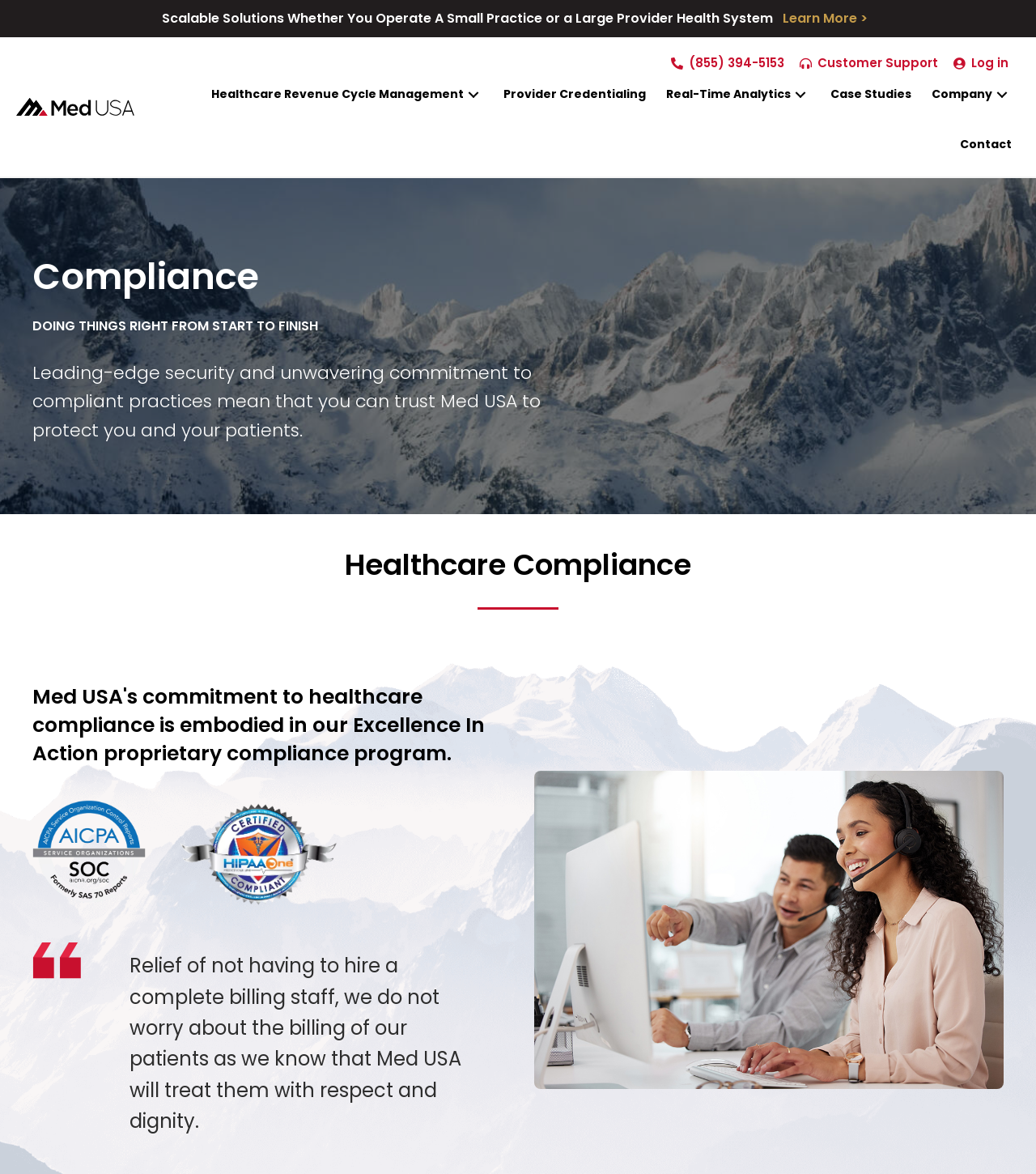Determine the bounding box coordinates for the UI element described. Format the coordinates as (top-left x, top-left y, bottom-right x, bottom-right y) and ensure all values are between 0 and 1. Element description: parent_node: Company aria-label="Company: submenu"

[0.958, 0.073, 0.977, 0.089]